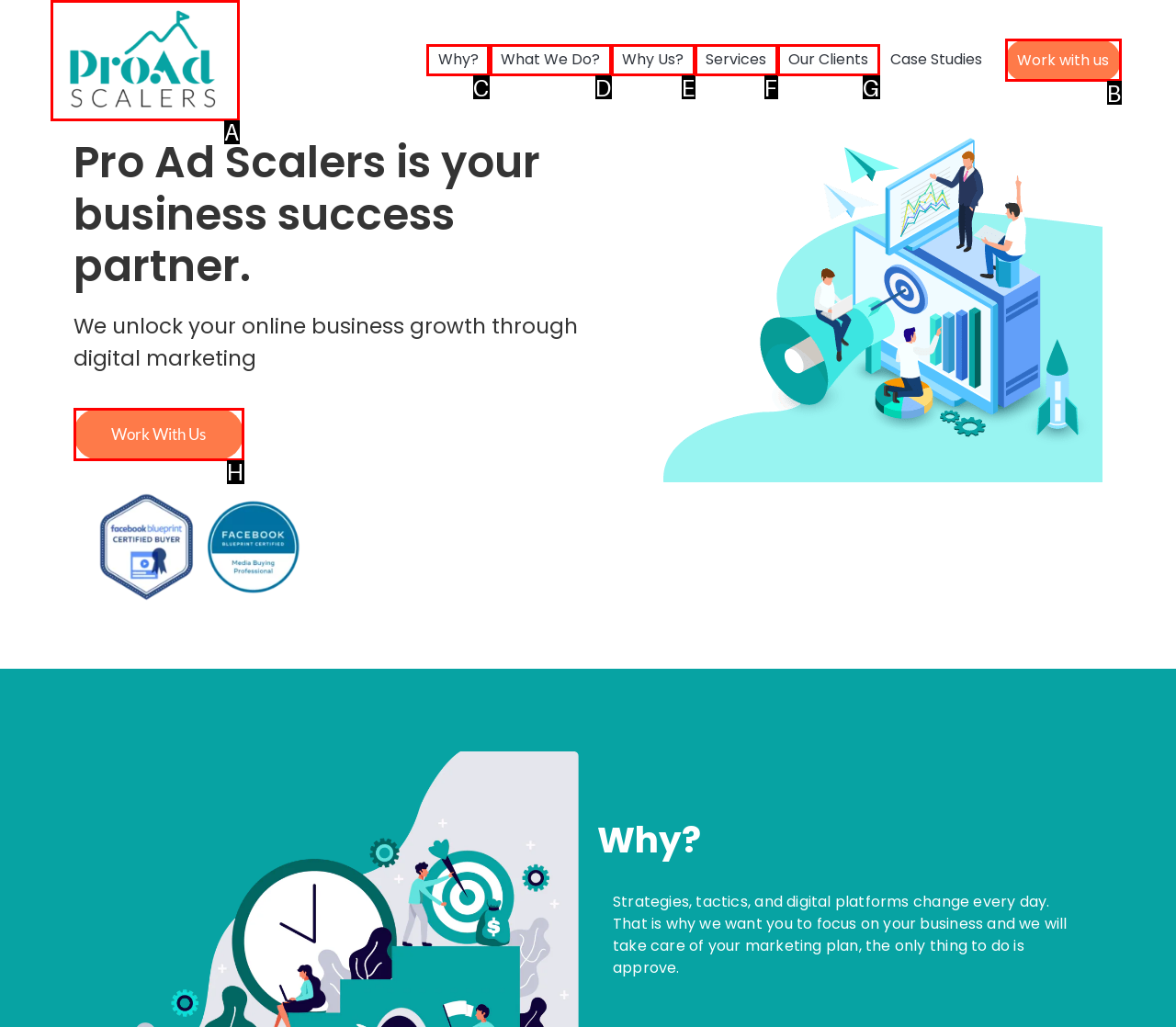Pick the right letter to click to achieve the task: Go to the 'Contact' page
Answer with the letter of the correct option directly.

None